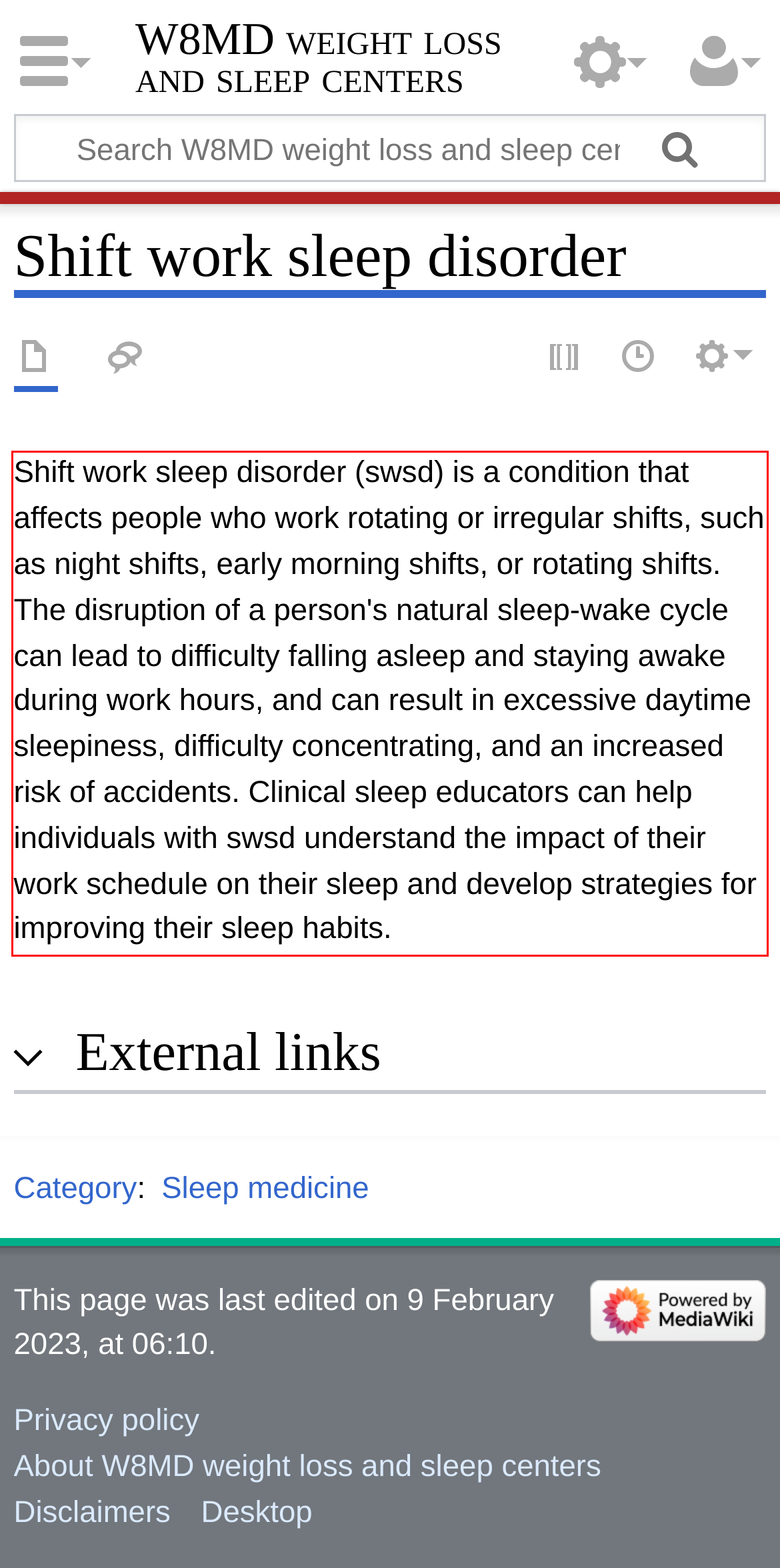Please analyze the screenshot of a webpage and extract the text content within the red bounding box using OCR.

Shift work sleep disorder (swsd) is a condition that affects people who work rotating or irregular shifts, such as night shifts, early morning shifts, or rotating shifts. The disruption of a person's natural sleep-wake cycle can lead to difficulty falling asleep and staying awake during work hours, and can result in excessive daytime sleepiness, difficulty concentrating, and an increased risk of accidents. Clinical sleep educators can help individuals with swsd understand the impact of their work schedule on their sleep and develop strategies for improving their sleep habits.